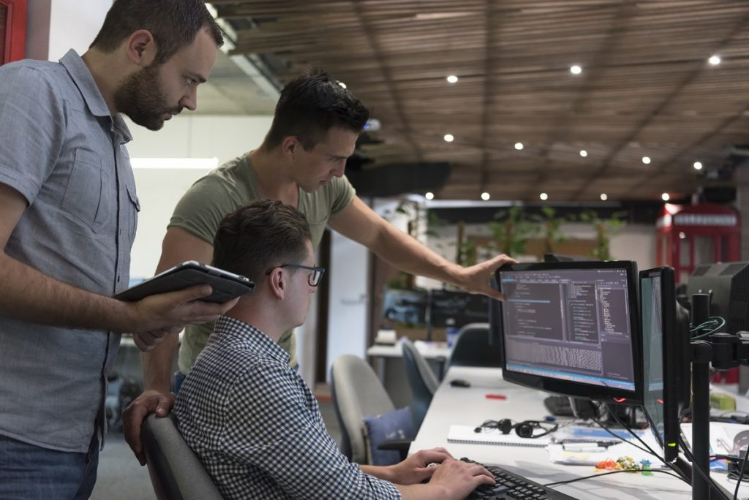Respond to the question below with a concise word or phrase:
What is the purpose of the tablet in the scene?

Brainstorming or troubleshooting